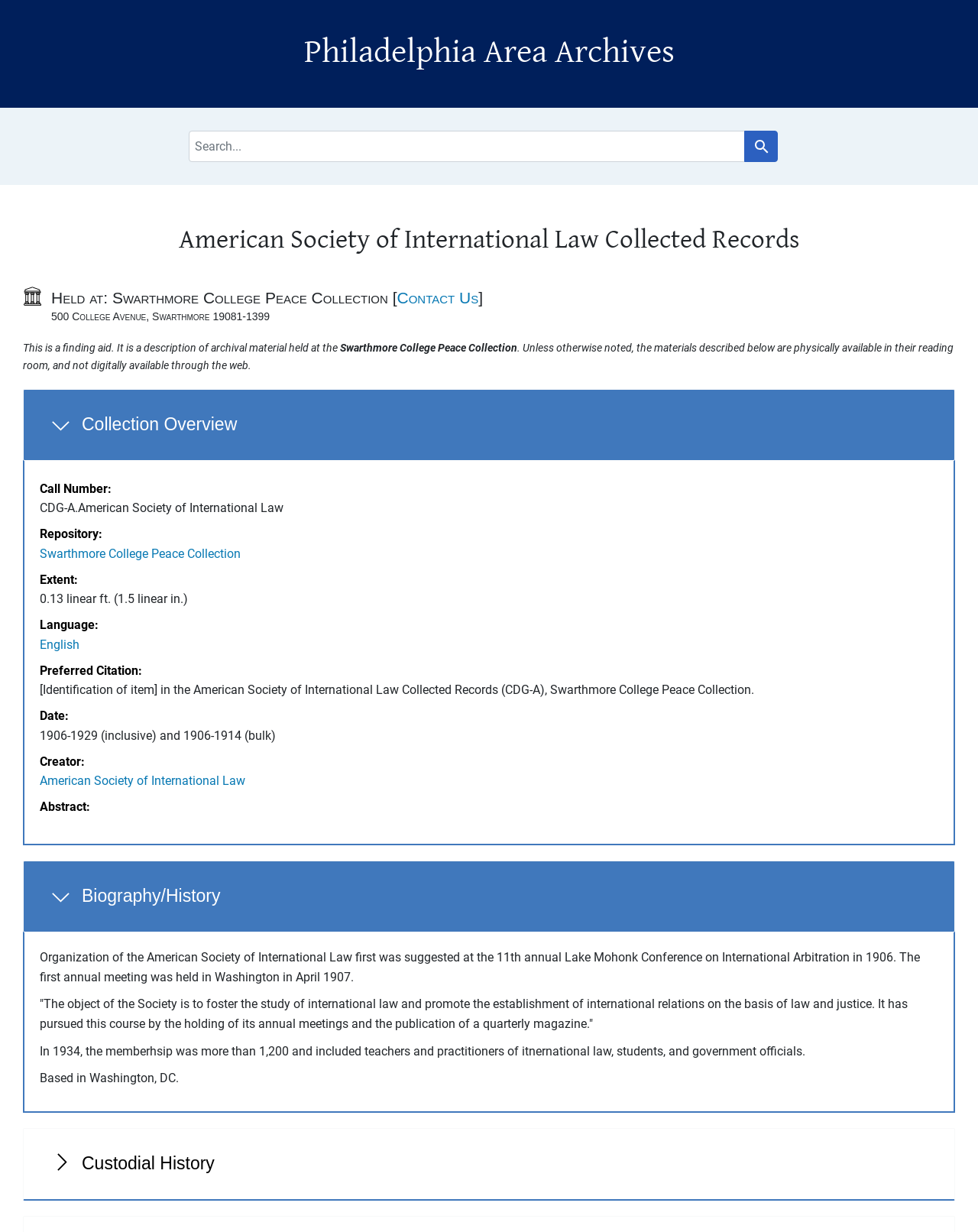What is the name of the archive?
Please utilize the information in the image to give a detailed response to the question.

The name of the archive can be found in the heading element 'Philadelphia Area Archives' which is located at the top of the webpage, indicating that the webpage is about the Philadelphia Area Archives.